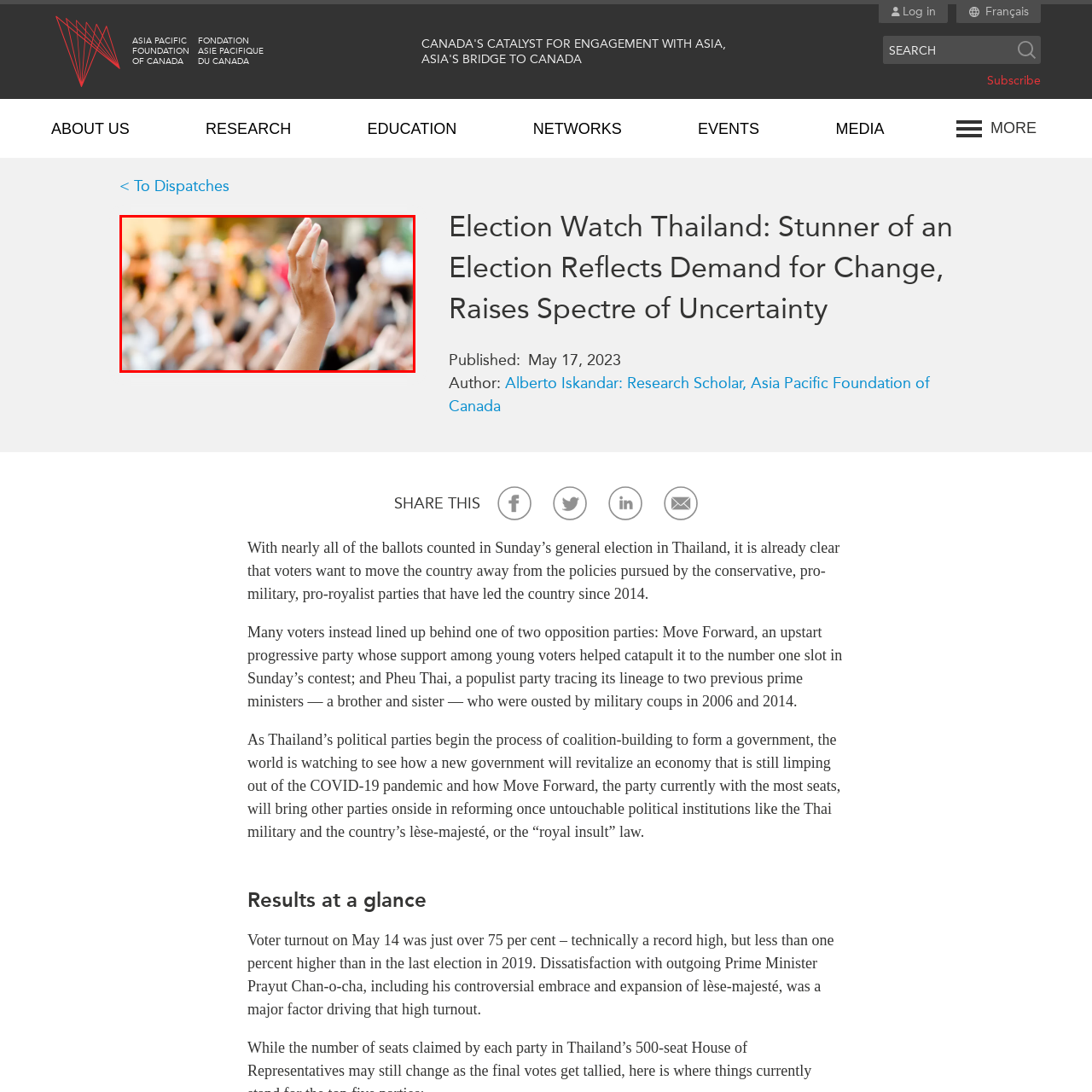Examine the image within the red boundary and respond with a single word or phrase to the question:
What is the atmosphere of the gathering depicted in the image?

Passionate